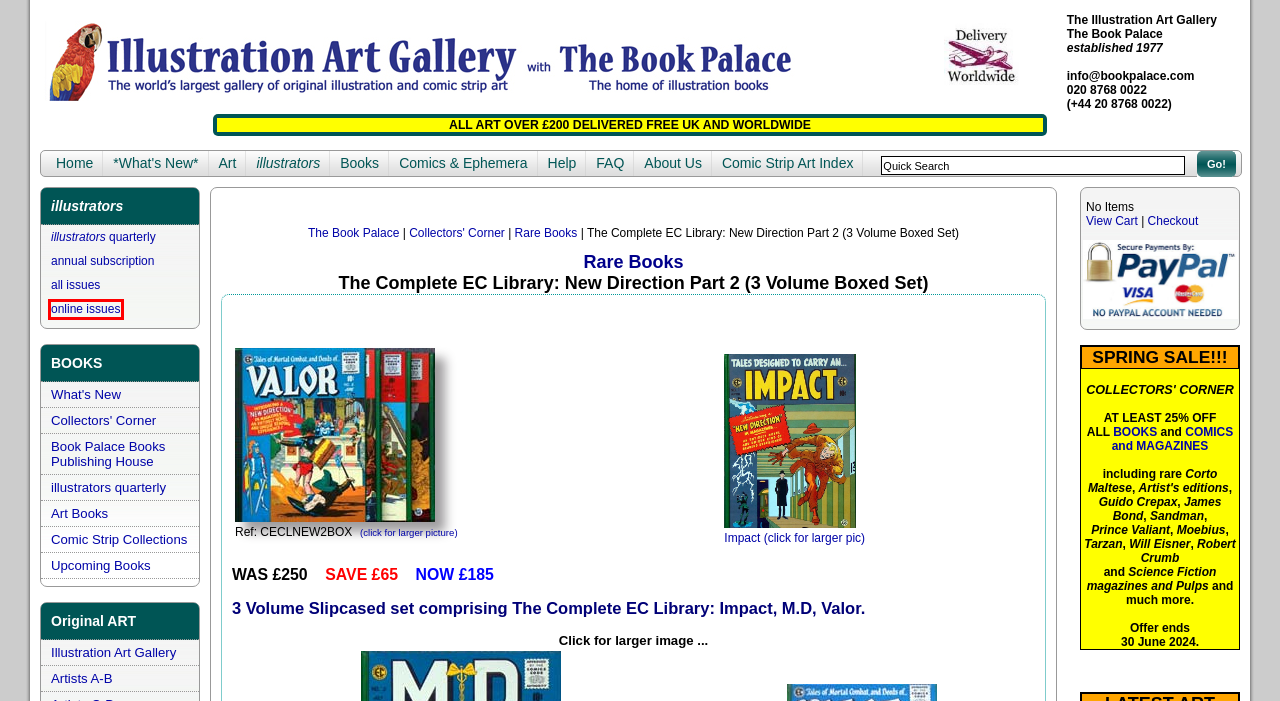Examine the screenshot of a webpage featuring a red bounding box and identify the best matching webpage description for the new page that results from clicking the element within the box. Here are the options:
A. illustrators quarterly online editions
B. Comics & Magazines Collectors' Corner at The Book Palace
C. Rare Books Collectors' Corner at The Book Palace
D. Illustration Art Gallery with the Book Palace
E. Newspaper and Comic Strips Index The Book Palace
F. What's New at The Book Palace and Illustration Art Gallery
G. The Book Palace Terms And Conditions
H. Illustrators Quarterly published by The Book Palace

A